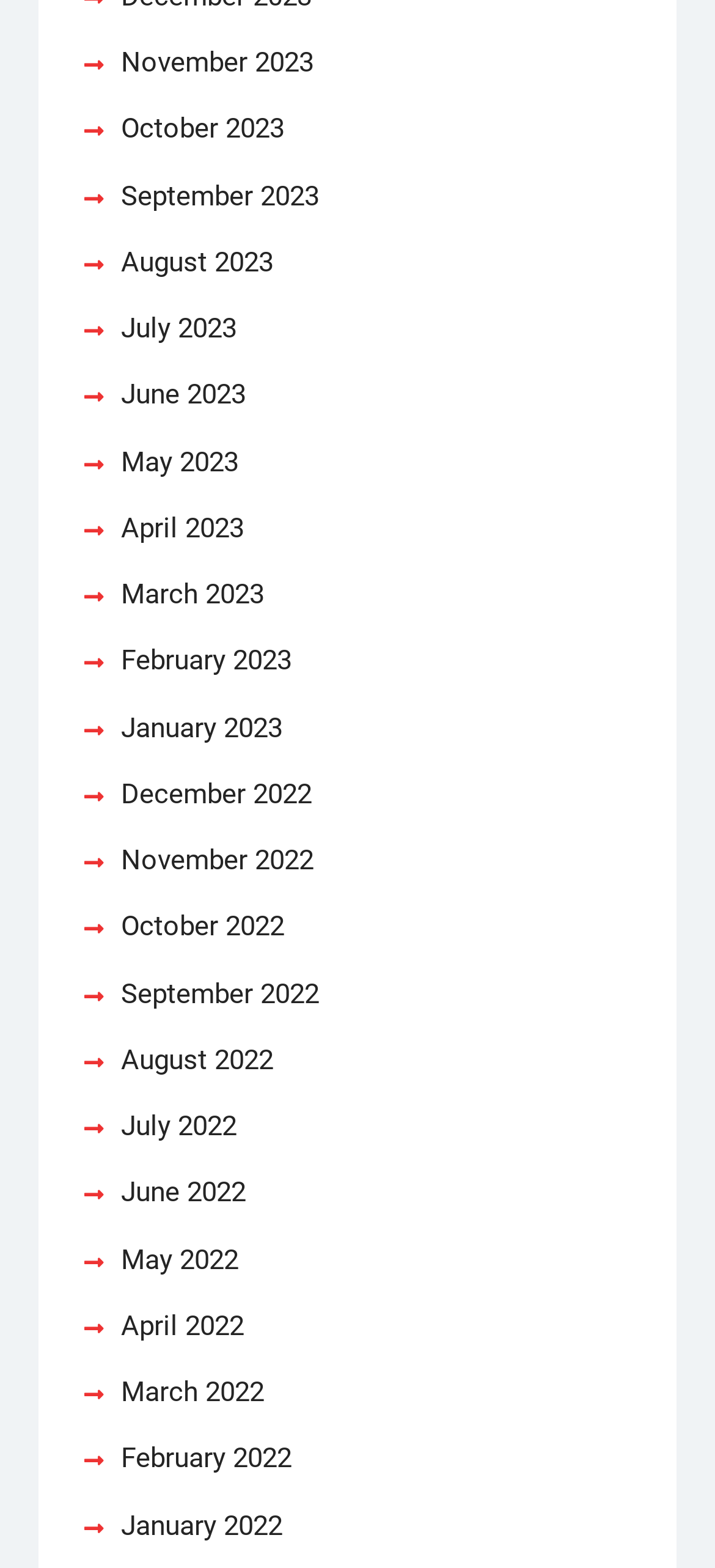Given the element description January 2022, specify the bounding box coordinates of the corresponding UI element in the format (top-left x, top-left y, bottom-right x, bottom-right y). All values must be between 0 and 1.

[0.169, 0.957, 0.394, 0.988]